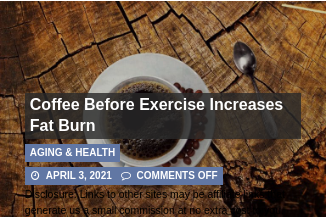Write a descriptive caption for the image, covering all notable aspects.

This image features a coffee cup filled with black coffee, accompanied by a spoon, resting on a rustic wooden tabletop. The setting suggests a cozy and inviting atmosphere, ideal for enjoying a morning beverage. Overlaying the image is a headline reading "Coffee Before Exercise Increases Fat Burn," indicating a discussion on the benefits of caffeine in relation to physical activity. The article is categorized under "Aging & Health," suggesting a focus on wellness and fitness practices. The date displayed, April 3, 2021, and a comment section notice further contextualize the content, highlighting its relevance to current health discussions. The image captures not only the visual appeal of coffee but also its role in enhancing exercise performance, making it a fitting accompaniment to the article's theme.